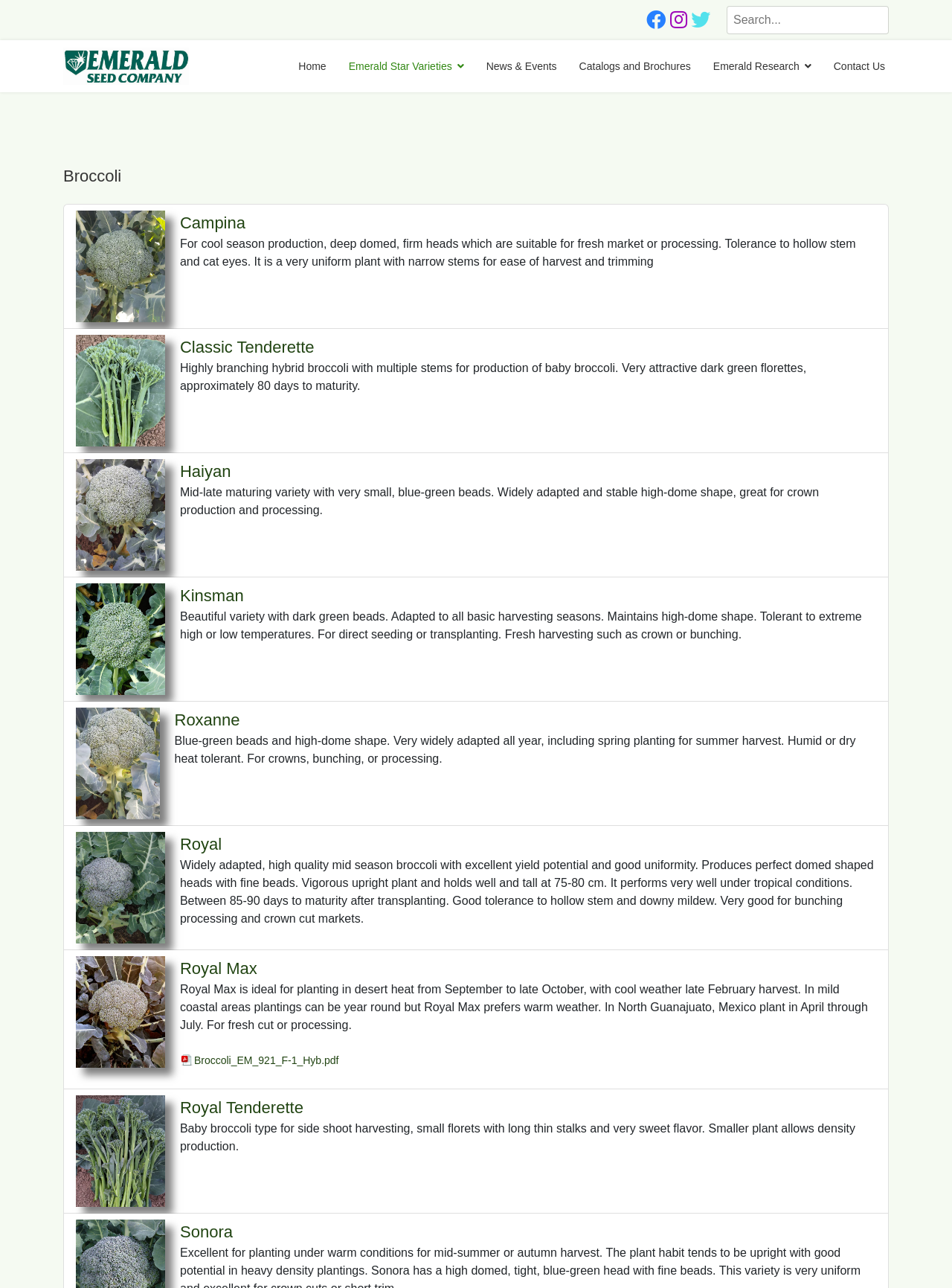How many navigation links are in the top menu?
Give a detailed response to the question by analyzing the screenshot.

I counted the number of links in the top menu, including 'Home', 'Emerald Star Varieties', 'News & Events', 'Catalogs and Brochures', 'Emerald Research', and 'Contact Us', and found 6 of them.